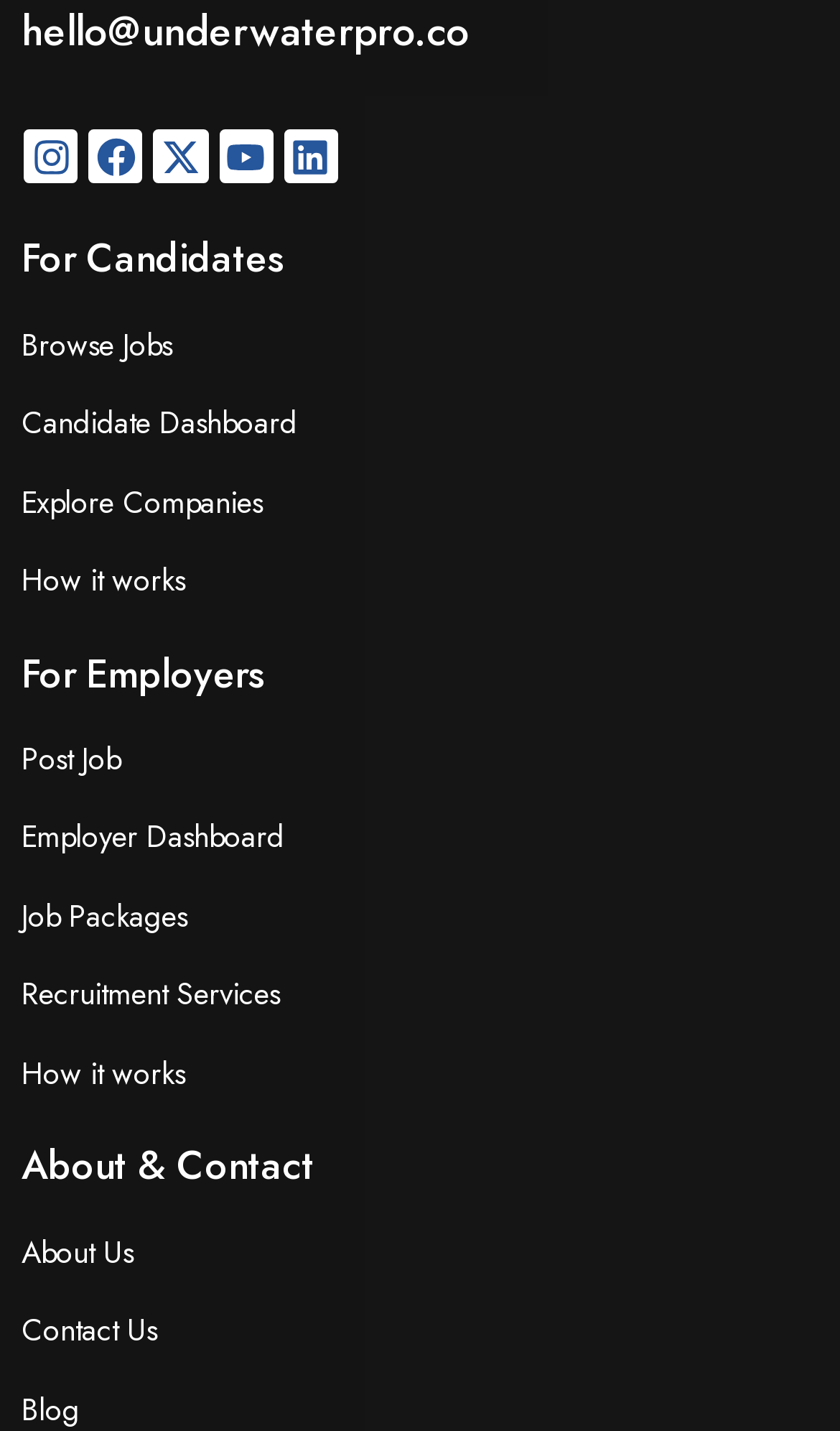Please provide a comprehensive answer to the question based on the screenshot: How many social media links are there?

I counted the number of social media links by looking at the links with images, which are Instagram, Facebook, Twitter, Youtube, and Linkedin.